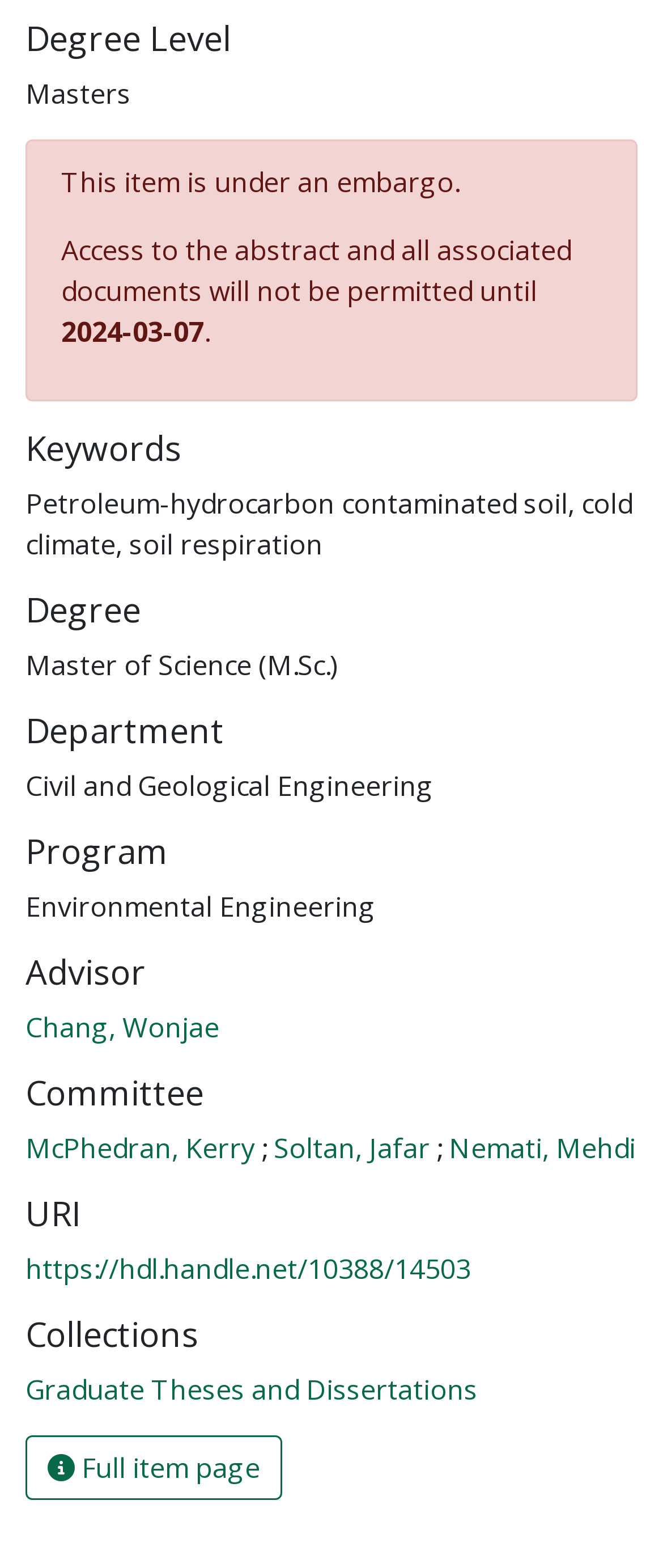Please mark the clickable region by giving the bounding box coordinates needed to complete this instruction: "View full item page".

[0.038, 0.916, 0.426, 0.957]